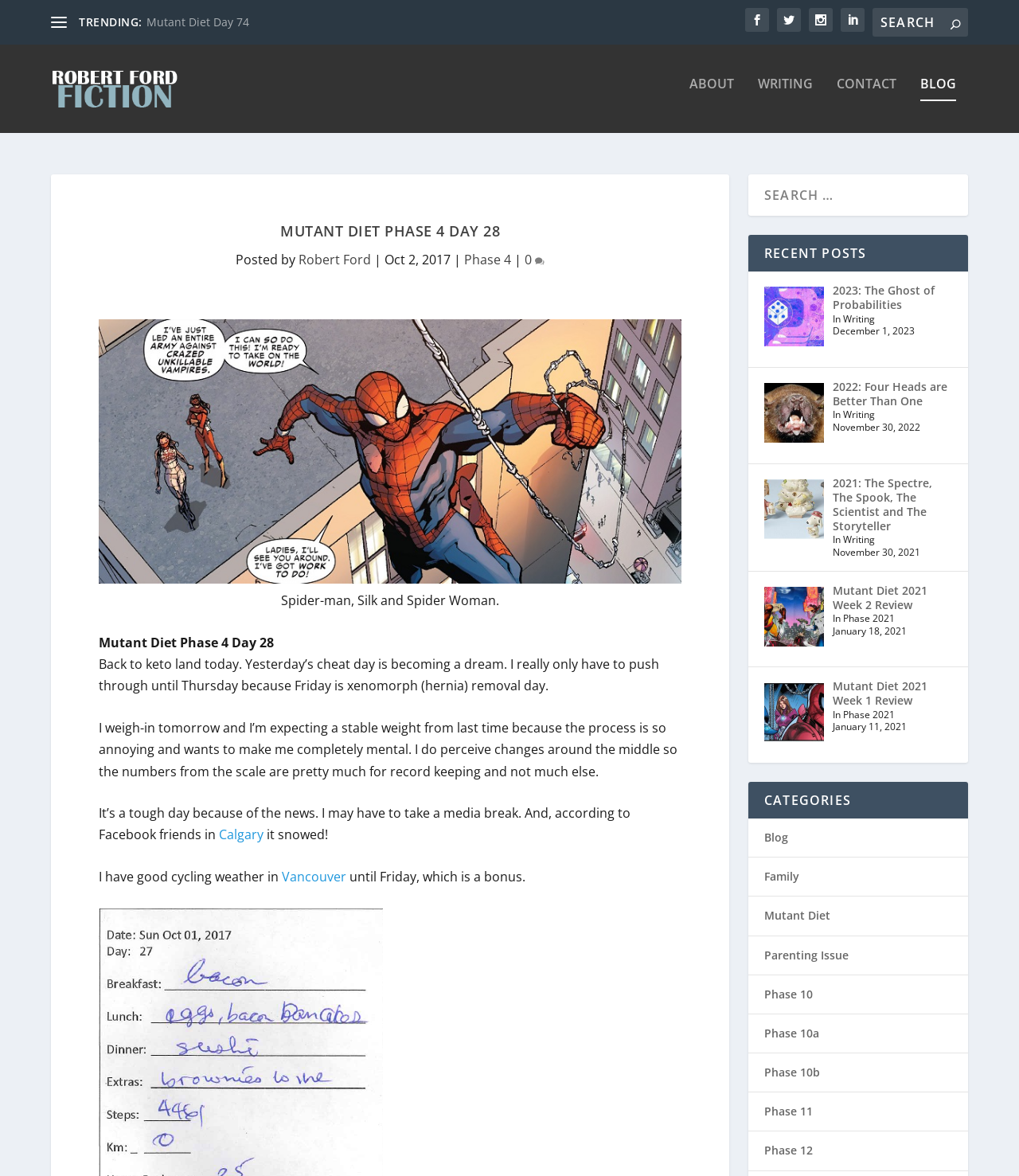Locate the bounding box coordinates of the area where you should click to accomplish the instruction: "Read the post 'Mutant Diet Phase 4 Day 28'".

[0.097, 0.53, 0.269, 0.545]